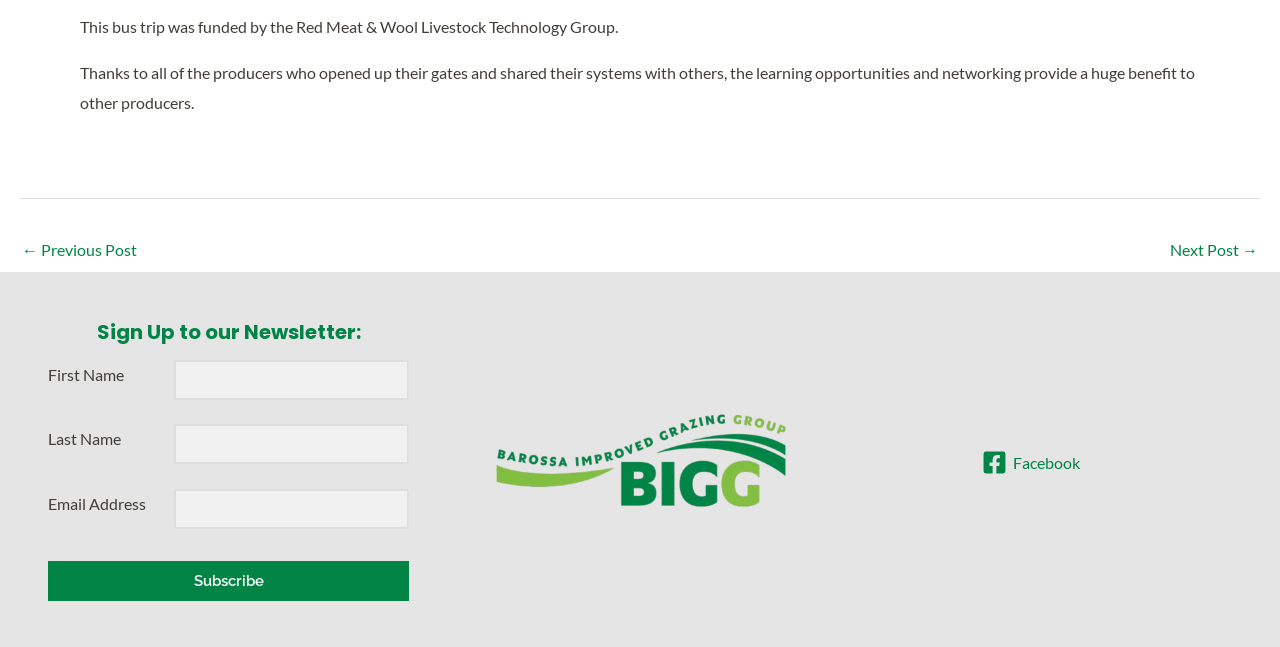Using details from the image, please answer the following question comprehensively:
What is required to subscribe to the newsletter?

The webpage has a newsletter subscription form with fields for First Name, Last Name, and Email Address. The Email Address field is marked as required, indicating that it is necessary to provide an email address to subscribe to the newsletter.